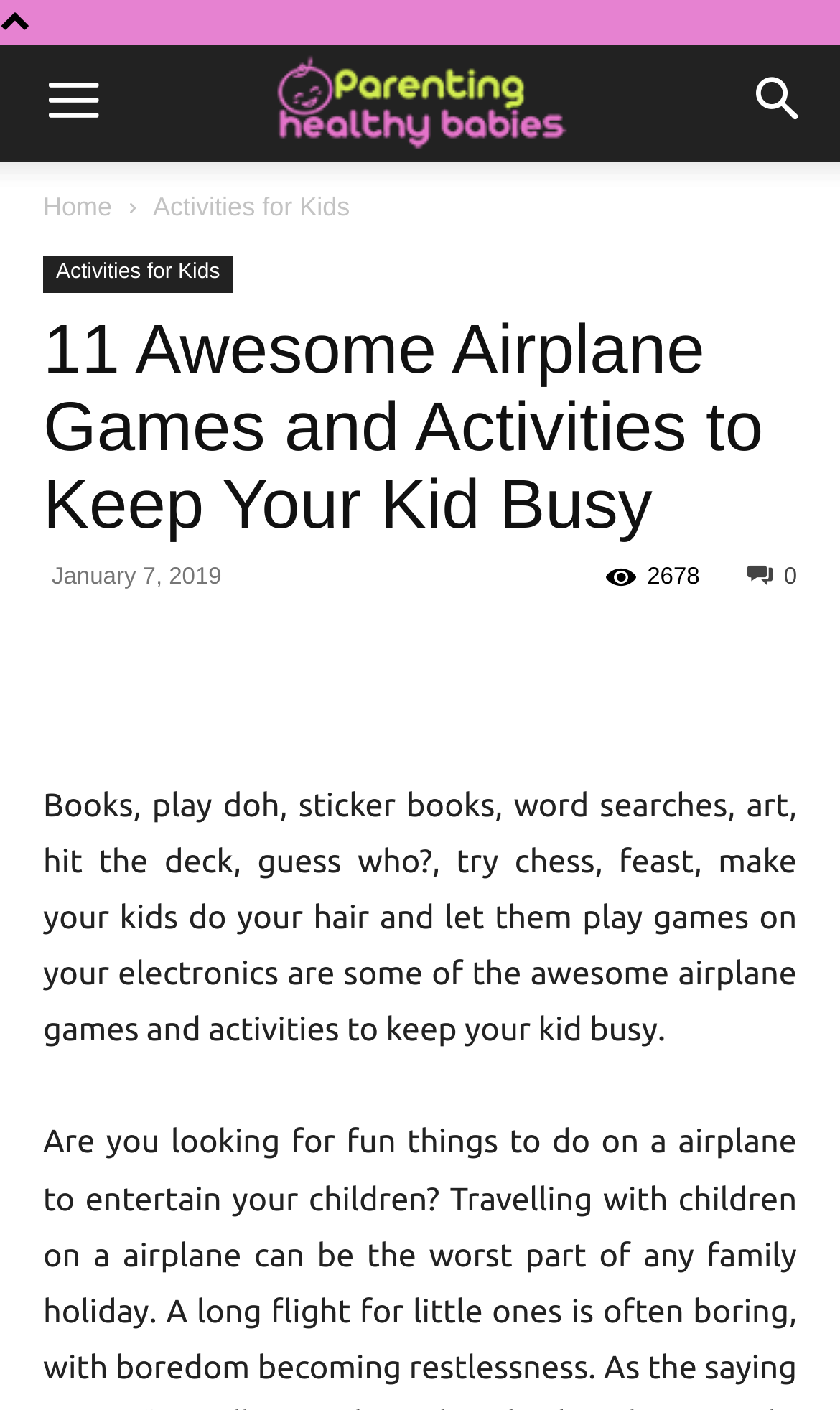Please identify the bounding box coordinates of where to click in order to follow the instruction: "Go to home page".

[0.051, 0.136, 0.133, 0.157]